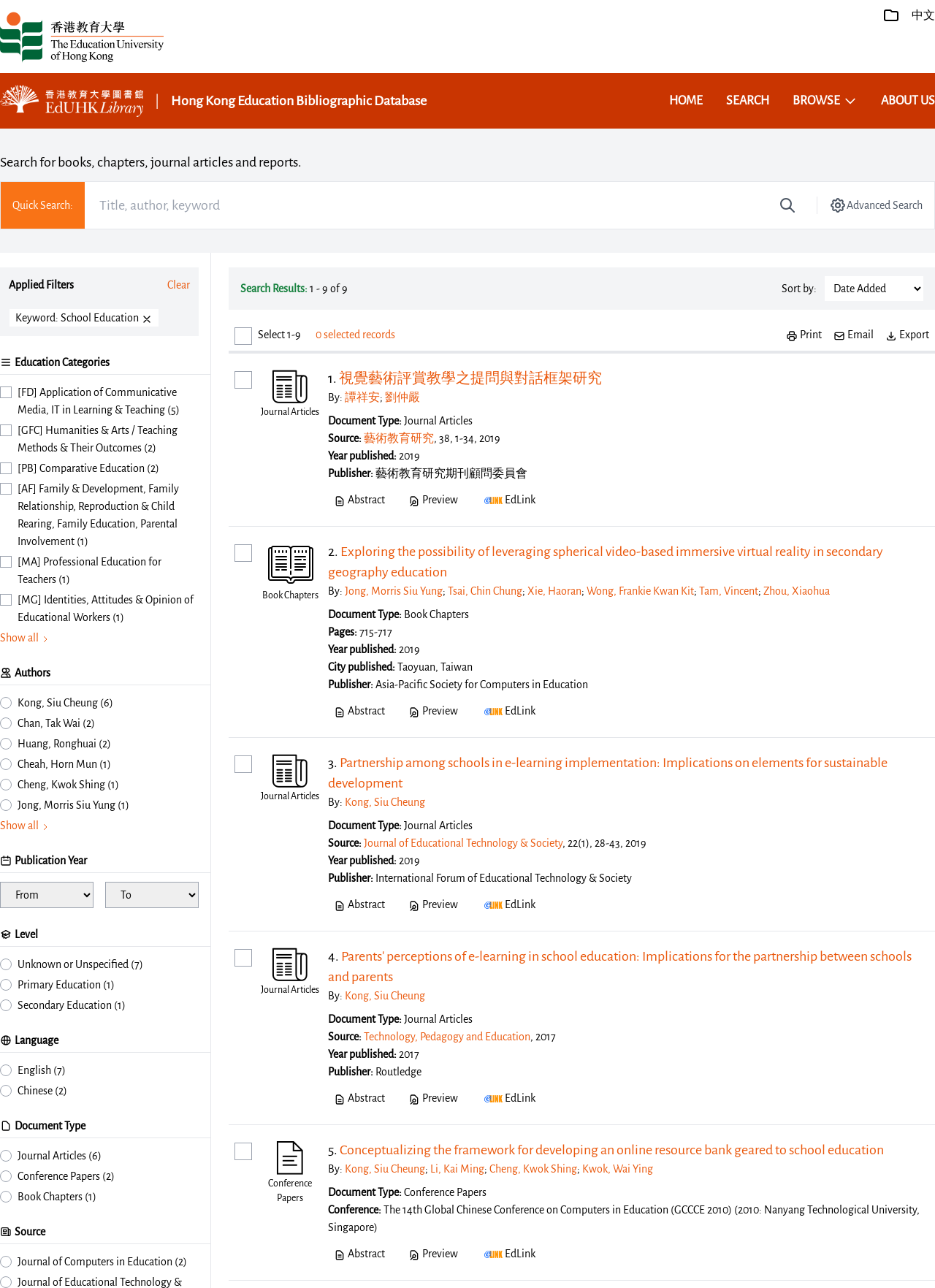Can you specify the bounding box coordinates for the region that should be clicked to fulfill this instruction: "Show all education categories".

[0.0, 0.489, 0.053, 0.502]